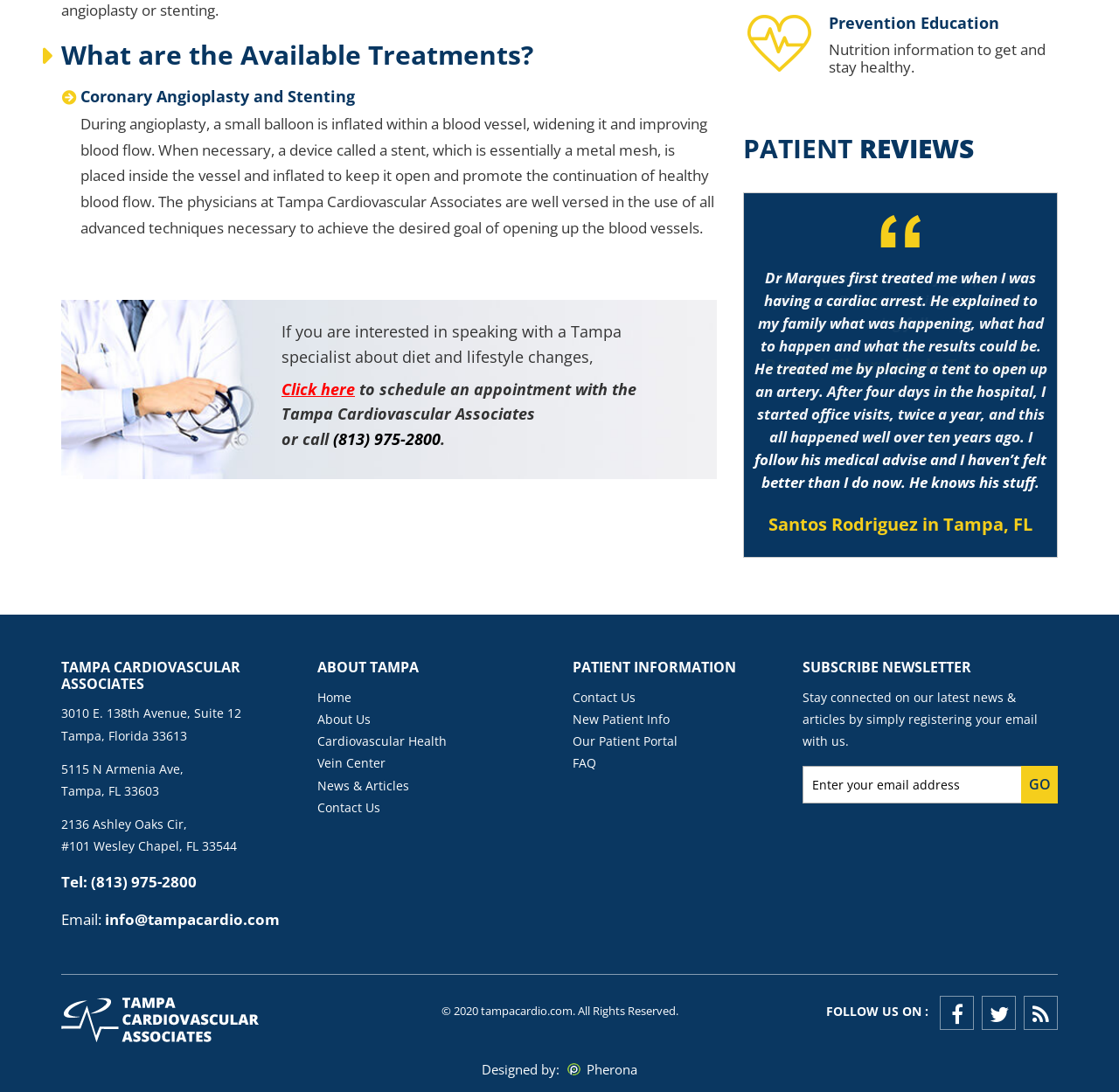Highlight the bounding box coordinates of the element that should be clicked to carry out the following instruction: "Call the phone number (813) 975-2800". The coordinates must be given as four float numbers ranging from 0 to 1, i.e., [left, top, right, bottom].

[0.298, 0.393, 0.394, 0.412]